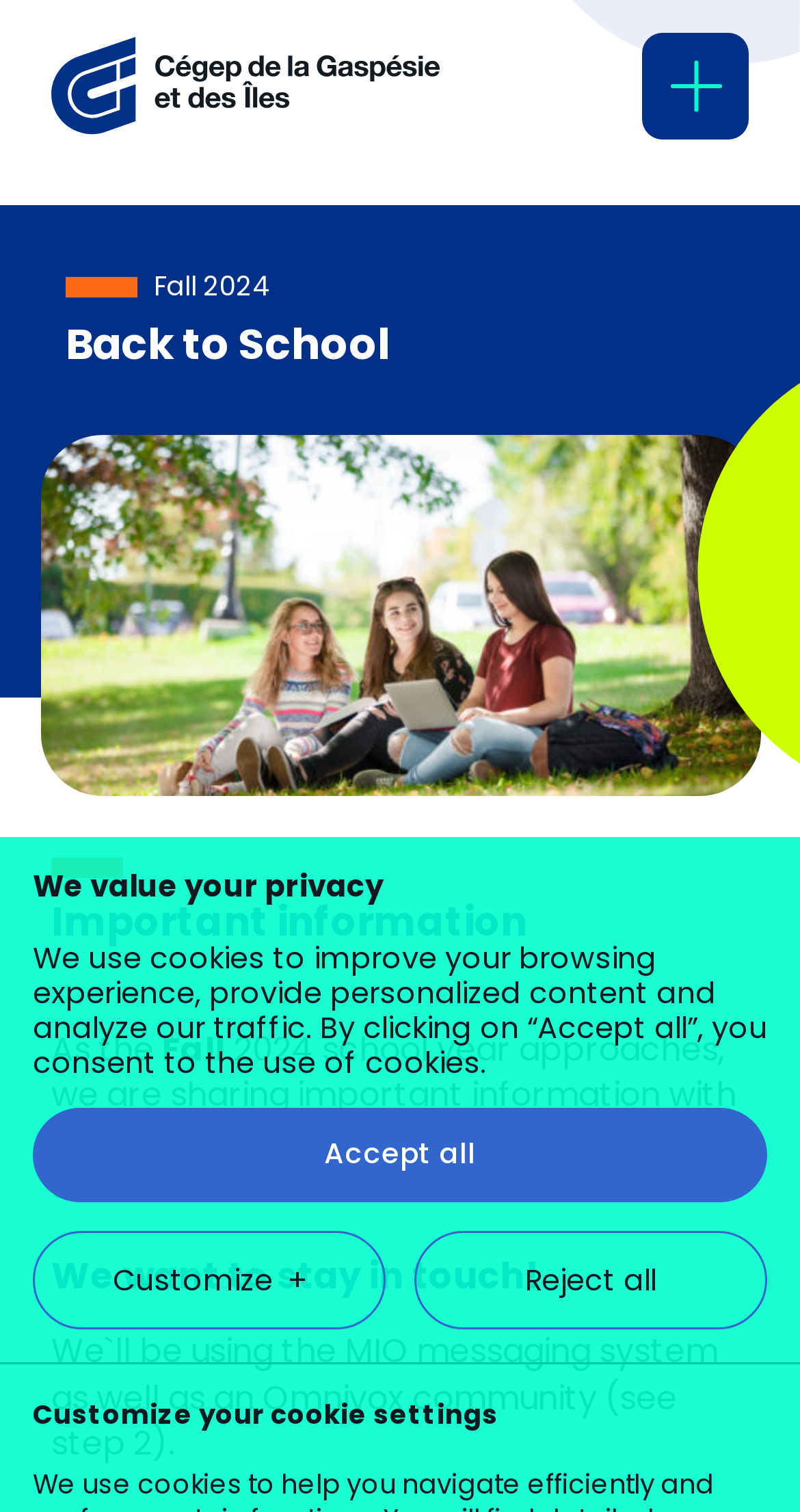Please determine the bounding box coordinates for the UI element described here. Use the format (top-left x, top-left y, bottom-right x, bottom-right y) with values bounded between 0 and 1: Reject all

[0.518, 0.814, 0.959, 0.88]